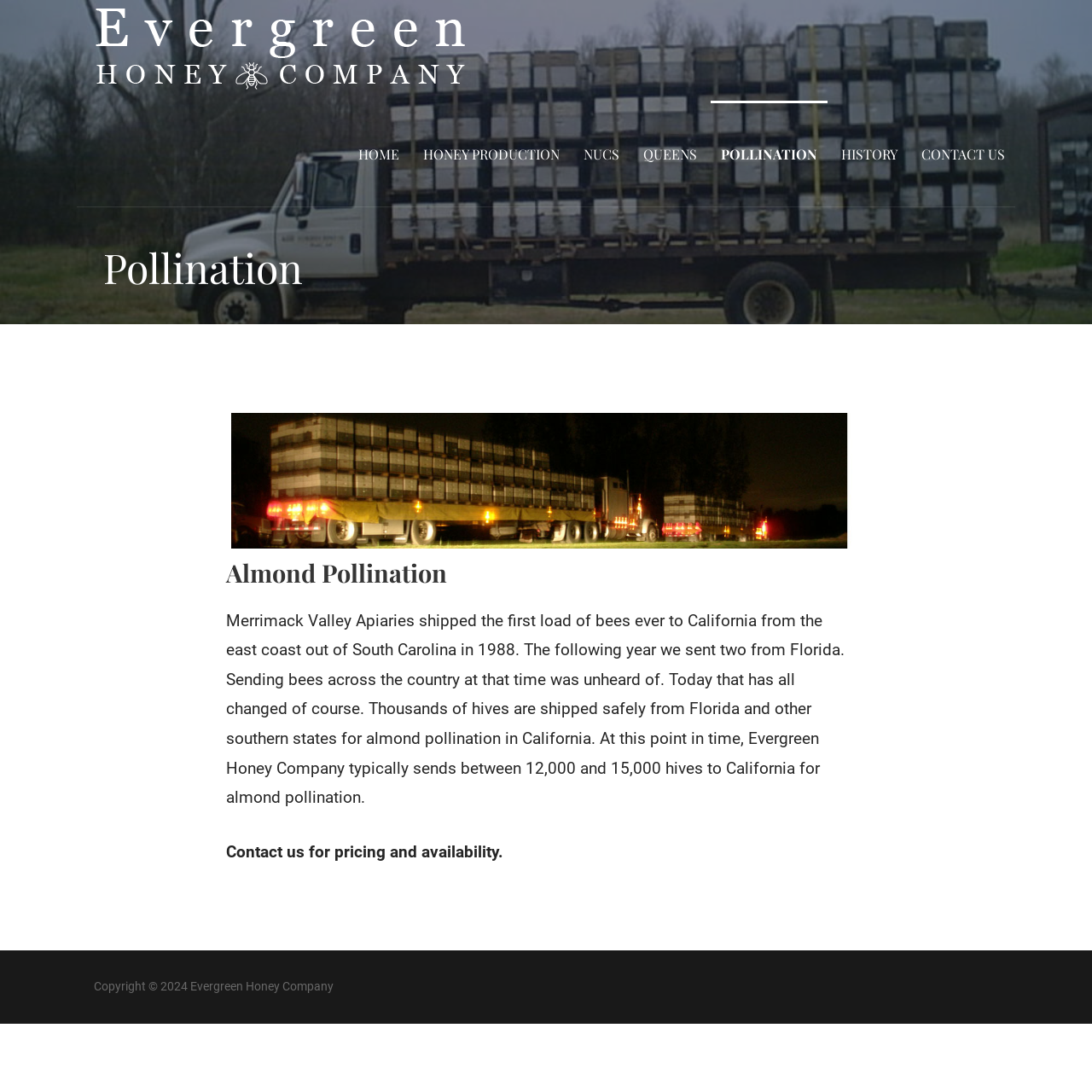What is the topic of the article on the webpage?
Please provide a detailed and thorough answer to the question.

The heading on the webpage is 'Pollination', and the article discusses the topic of almond pollination, which suggests that the topic of the article is pollination.